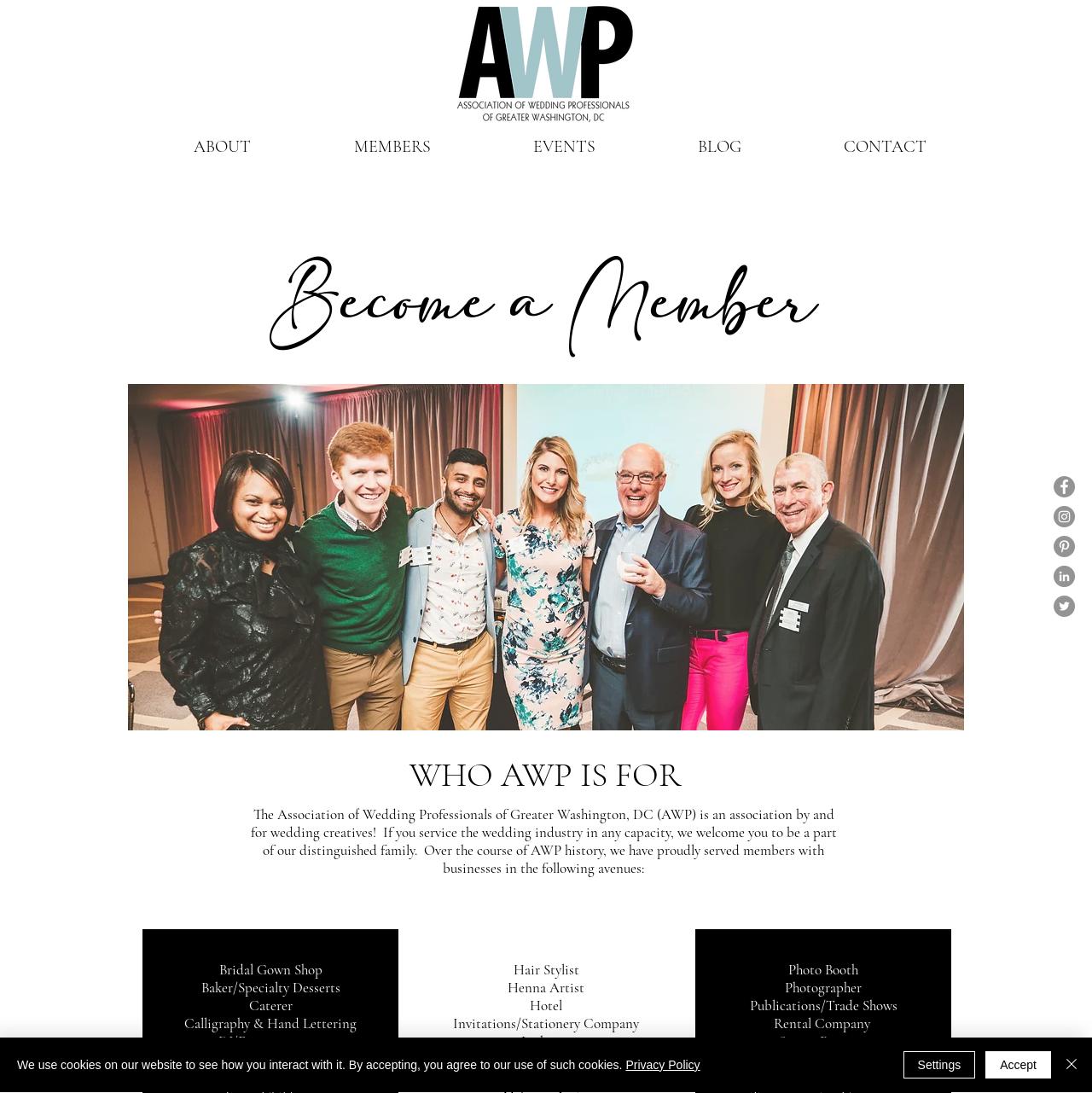Can you find the bounding box coordinates for the element to click on to achieve the instruction: "Click the ABOUT link"?

[0.13, 0.115, 0.277, 0.154]